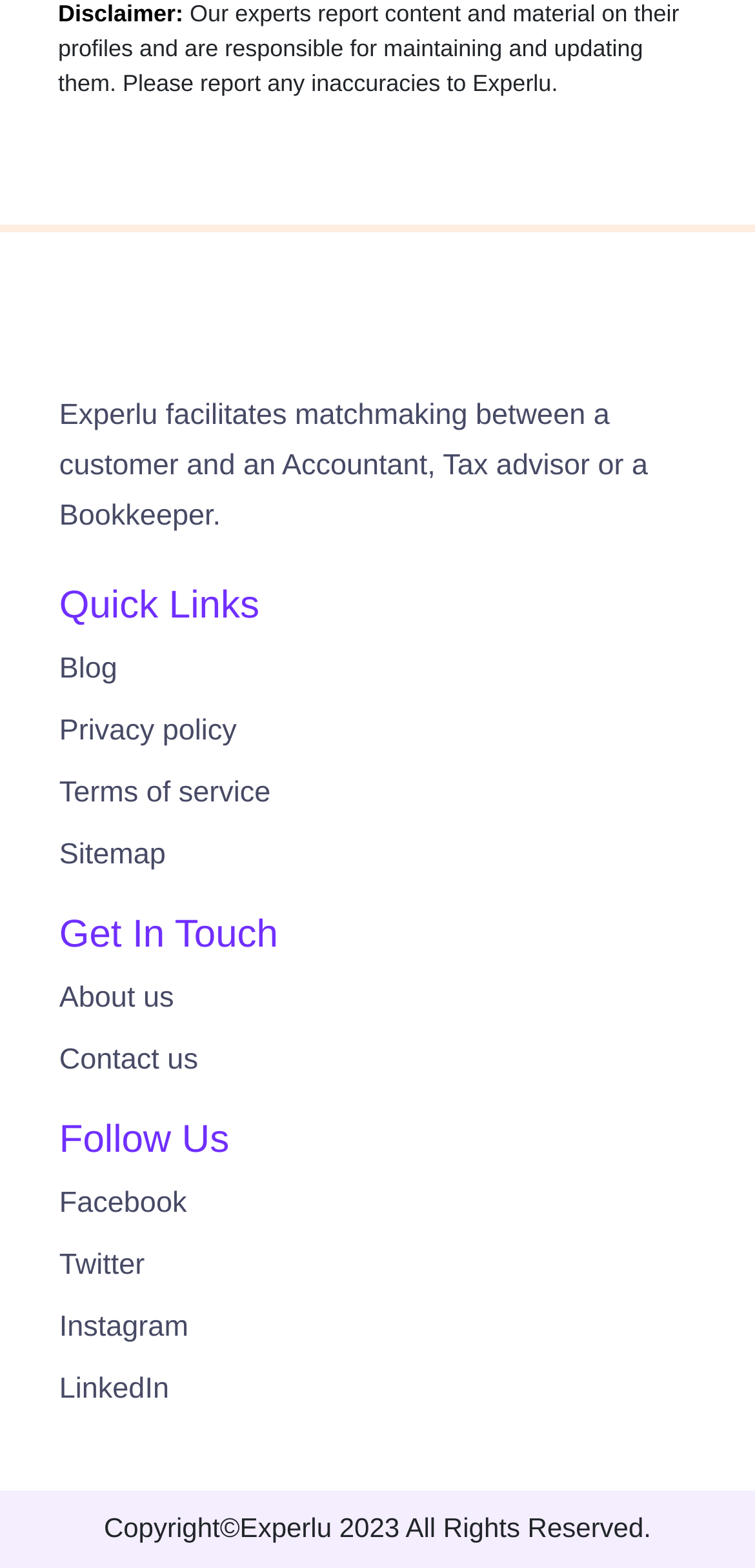Respond with a single word or phrase to the following question:
What is the purpose of Experlu?

Matchmaking